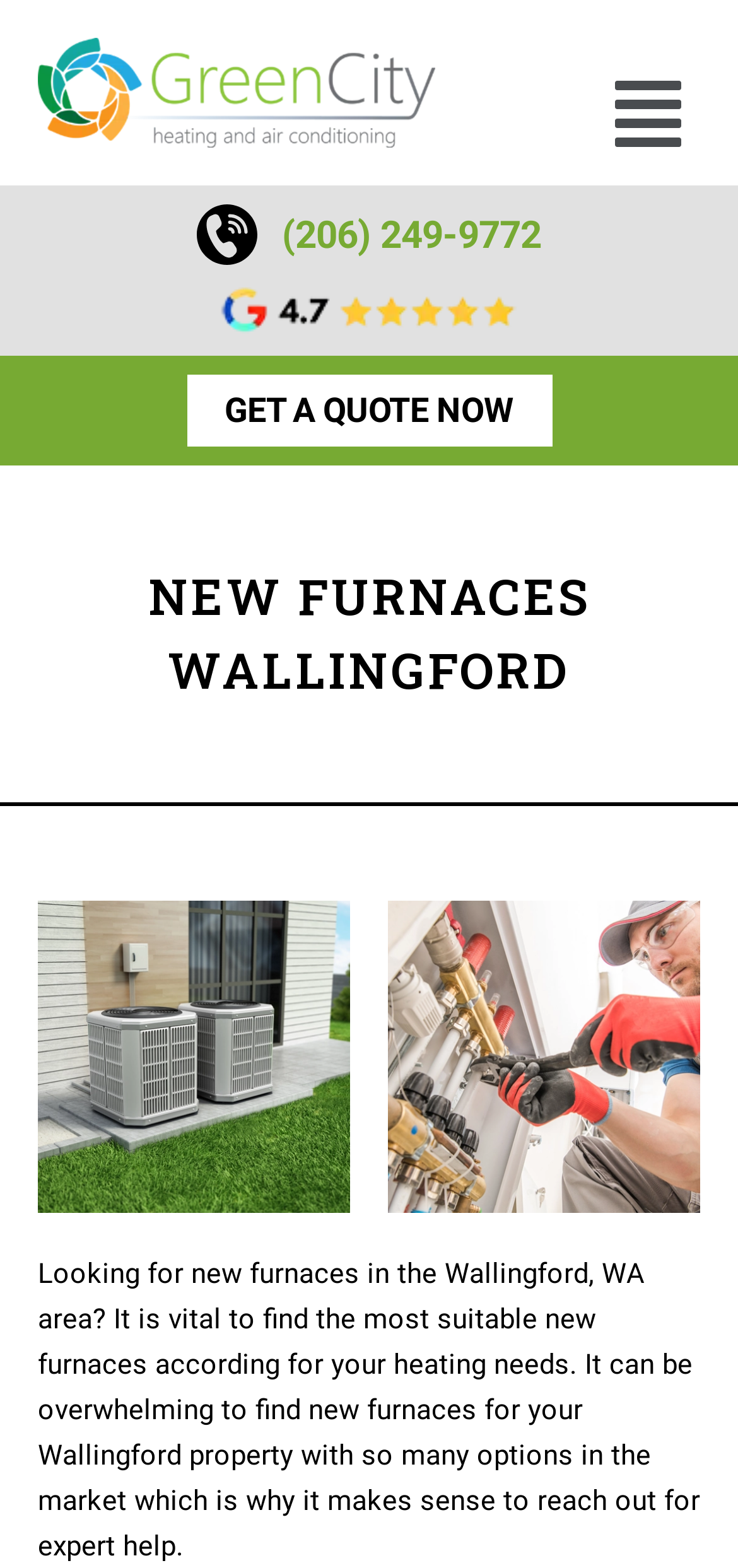Explain the contents of the webpage comprehensively.

The webpage is about new furnaces in Wallingford, WA, provided by Green City. At the top, there is a navigation menu icon on the right side, which is not currently expanded. Below it, there are two links, one on the left and one on the right, with the right one being a phone number. 

Underneath, there is a prominent call-to-action button "GET A QUOTE NOW" in the middle. Above this button, there is a heading "NEW FURNACES WALLINGFORD" in a larger font size. 

On the left side, there is an image related to "New-Furnaces-Wallingford-WA", and on the right side, there is another image related to "Best-New-Furnace-Wallingford-WA". 

Below these images, there is a paragraph of text that explains the importance of finding the right new furnace for one's heating needs in Wallingford, WA, and how Green City can provide expert help in this regard.